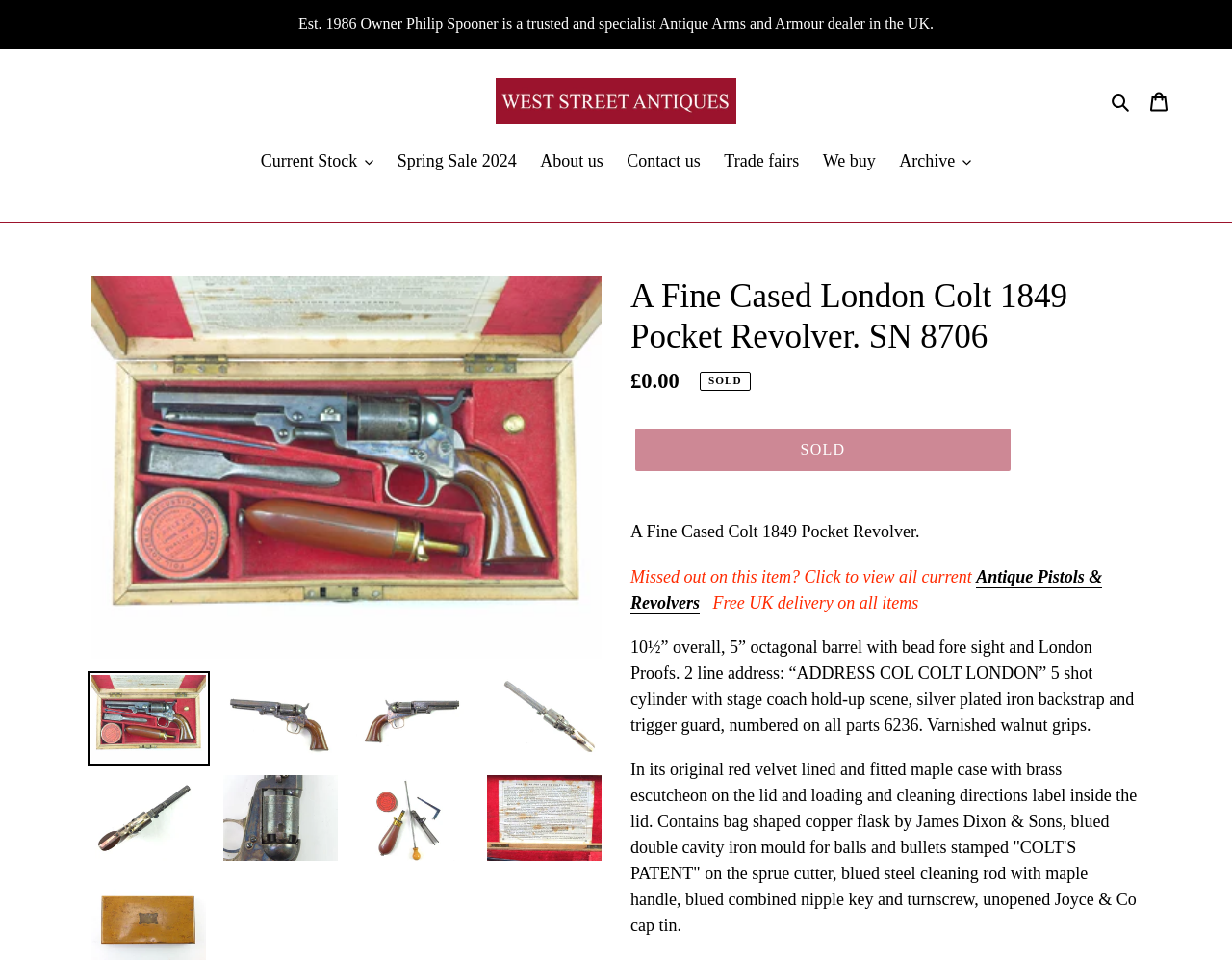Can you show the bounding box coordinates of the region to click on to complete the task described in the instruction: "Click 'Cart'"?

[0.924, 0.082, 0.957, 0.129]